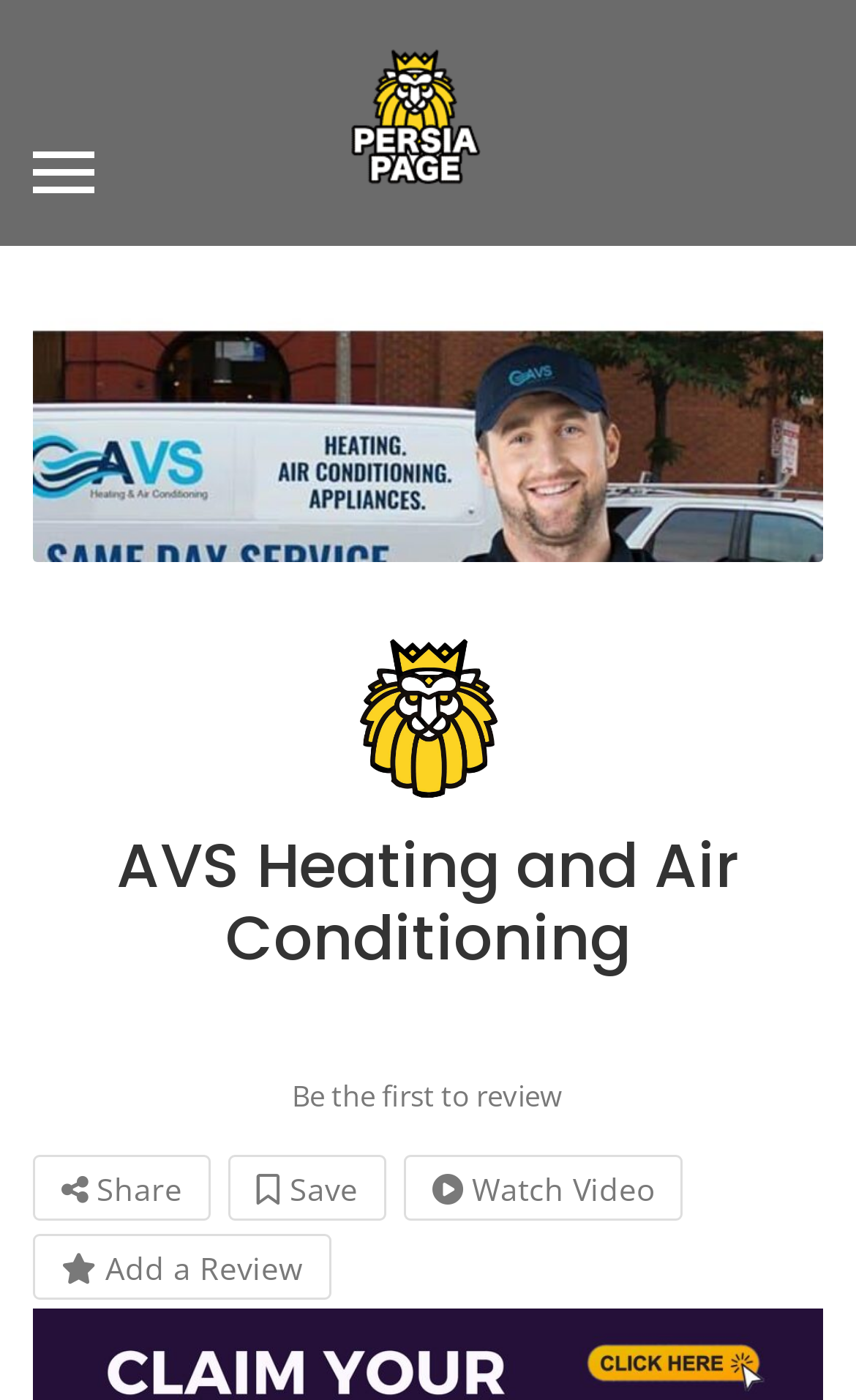Please give a concise answer to this question using a single word or phrase: 
Is there an image at the top of the page?

Yes